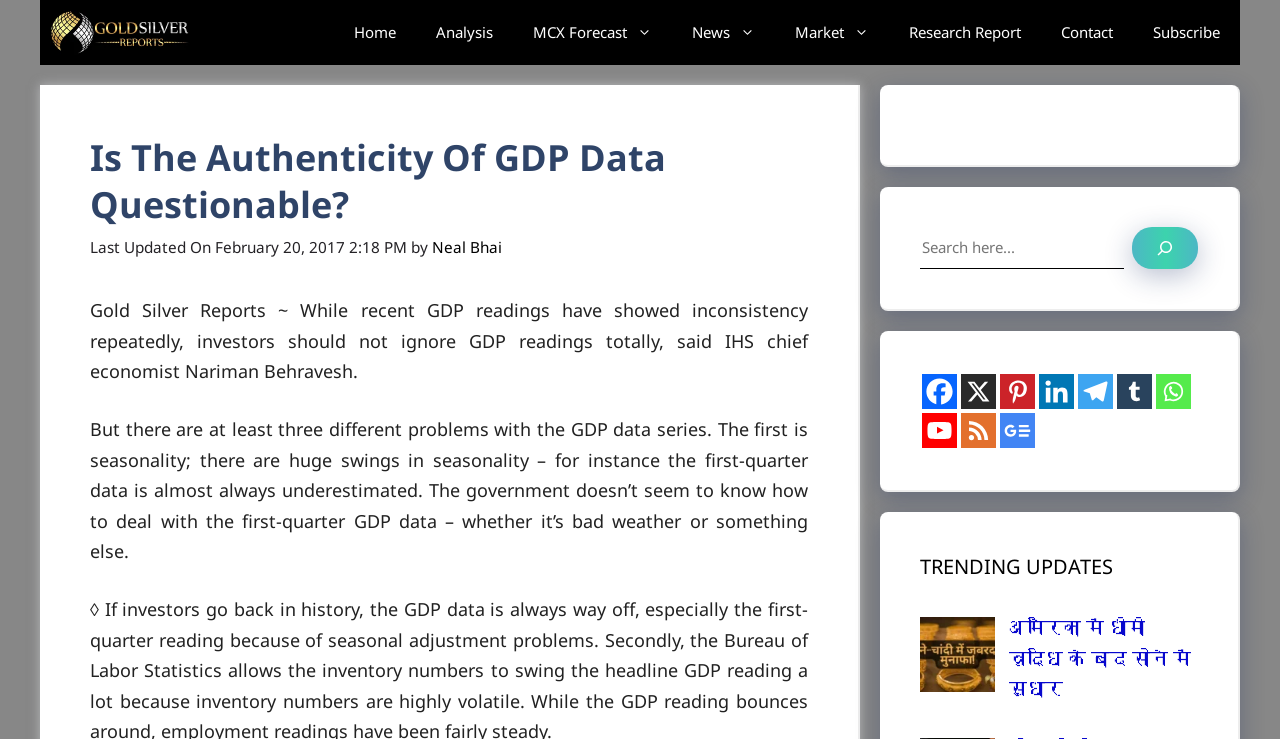Given the element description title="Gold Silver Reports", specify the bounding box coordinates of the corresponding UI element in the format (top-left x, top-left y, bottom-right x, bottom-right y). All values must be between 0 and 1.

[0.039, 0.0, 0.152, 0.088]